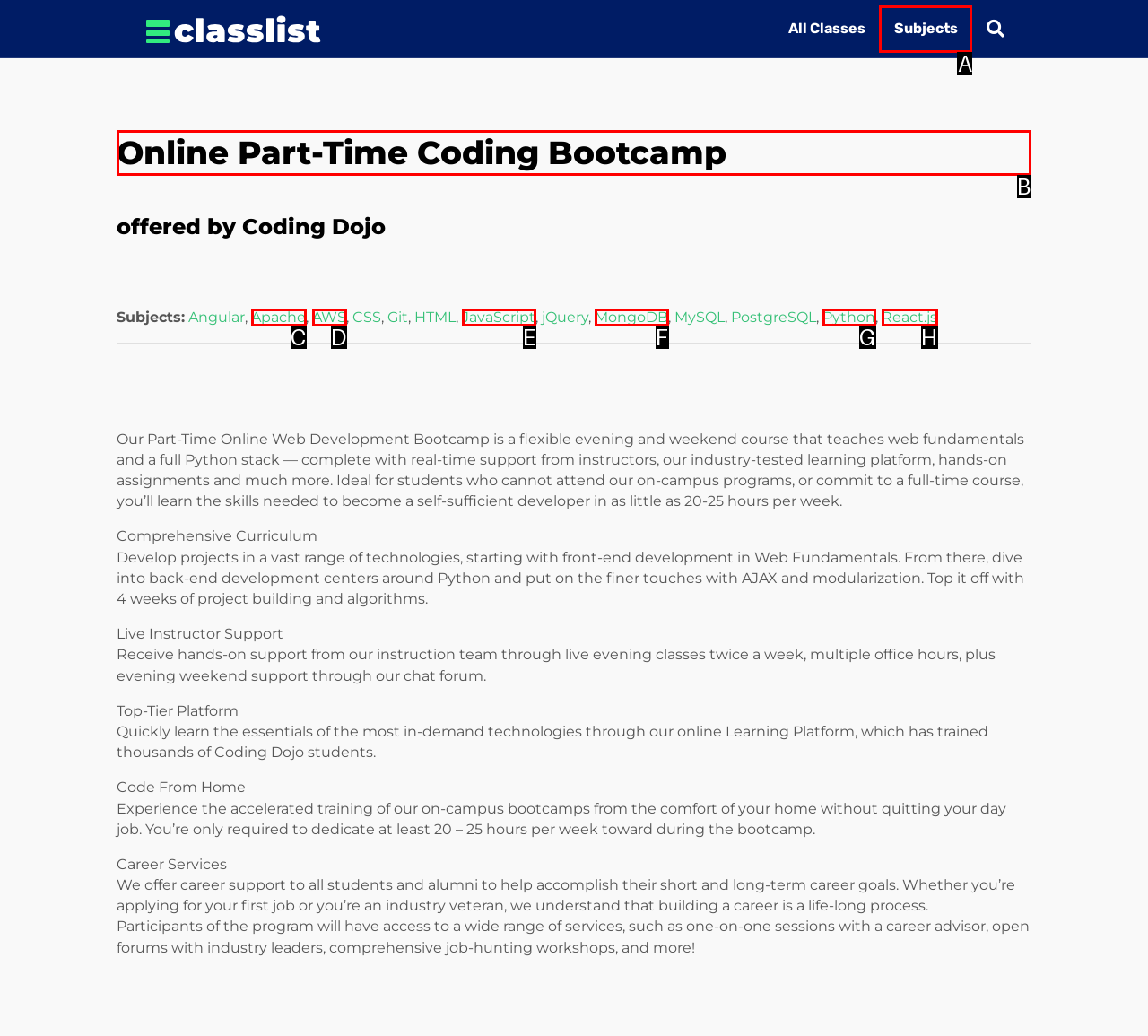Provide the letter of the HTML element that you need to click on to perform the task: Explore the Online Part-Time Coding Bootcamp.
Answer with the letter corresponding to the correct option.

B